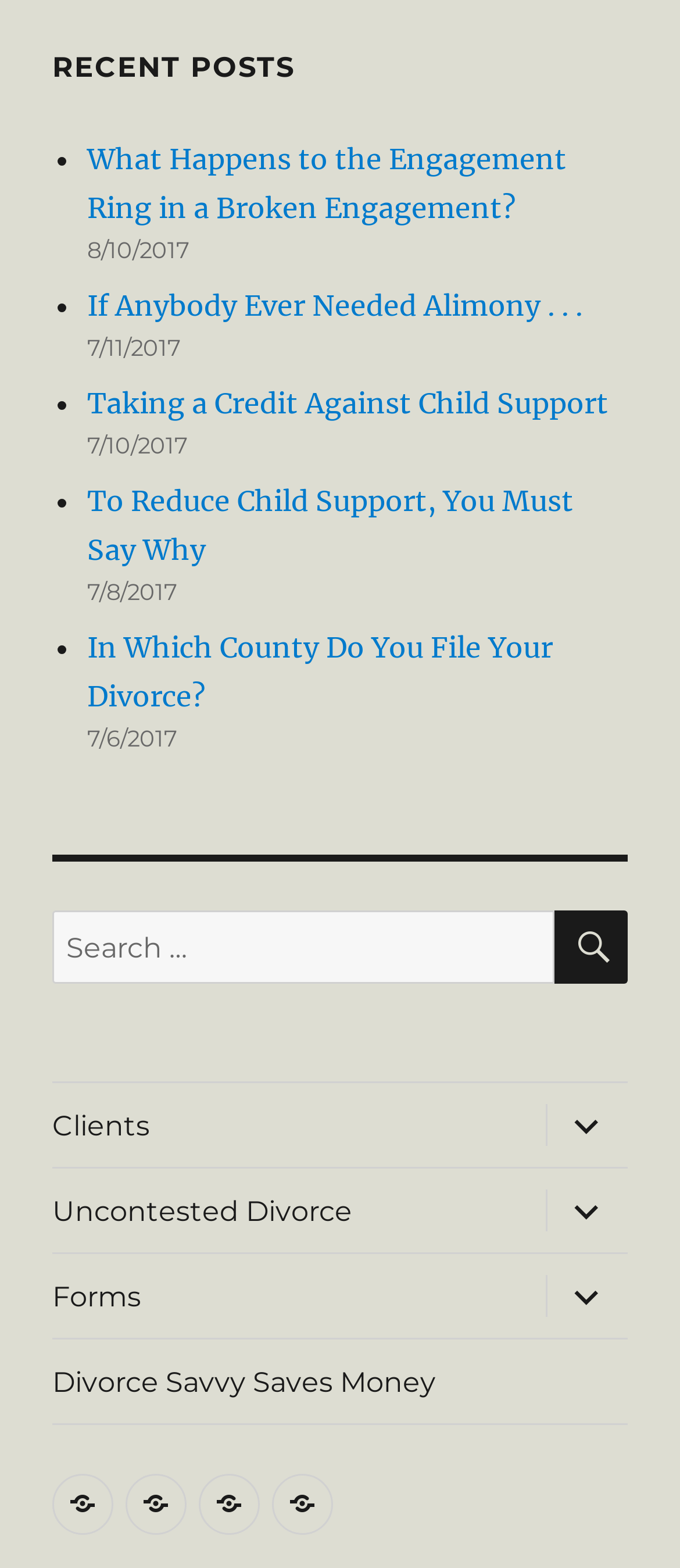How many links are there in the footer primary menu?
Using the image, give a concise answer in the form of a single word or short phrase.

5